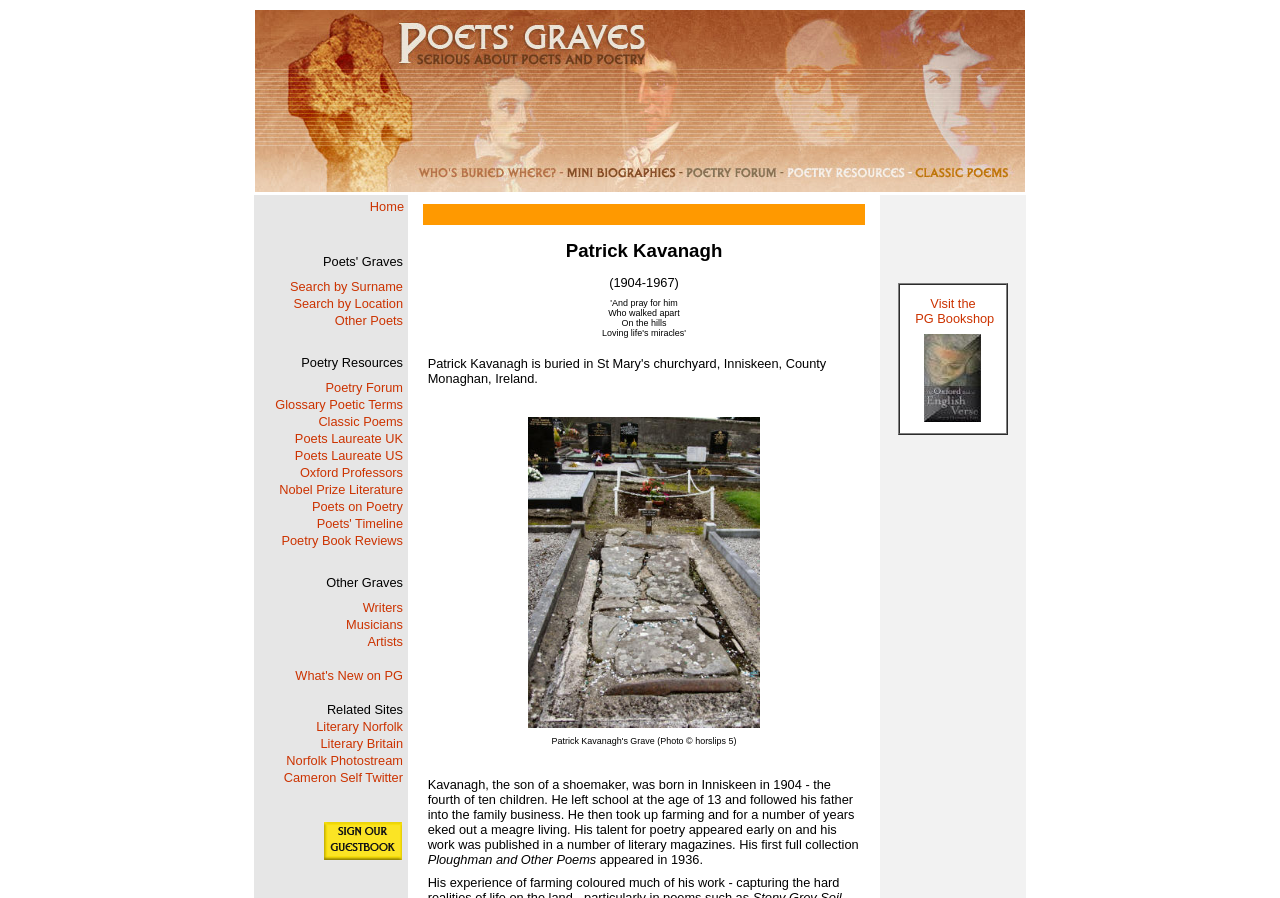Given the element description: "Poetry Book Reviews", predict the bounding box coordinates of this UI element. The coordinates must be four float numbers between 0 and 1, given as [left, top, right, bottom].

[0.22, 0.594, 0.315, 0.61]